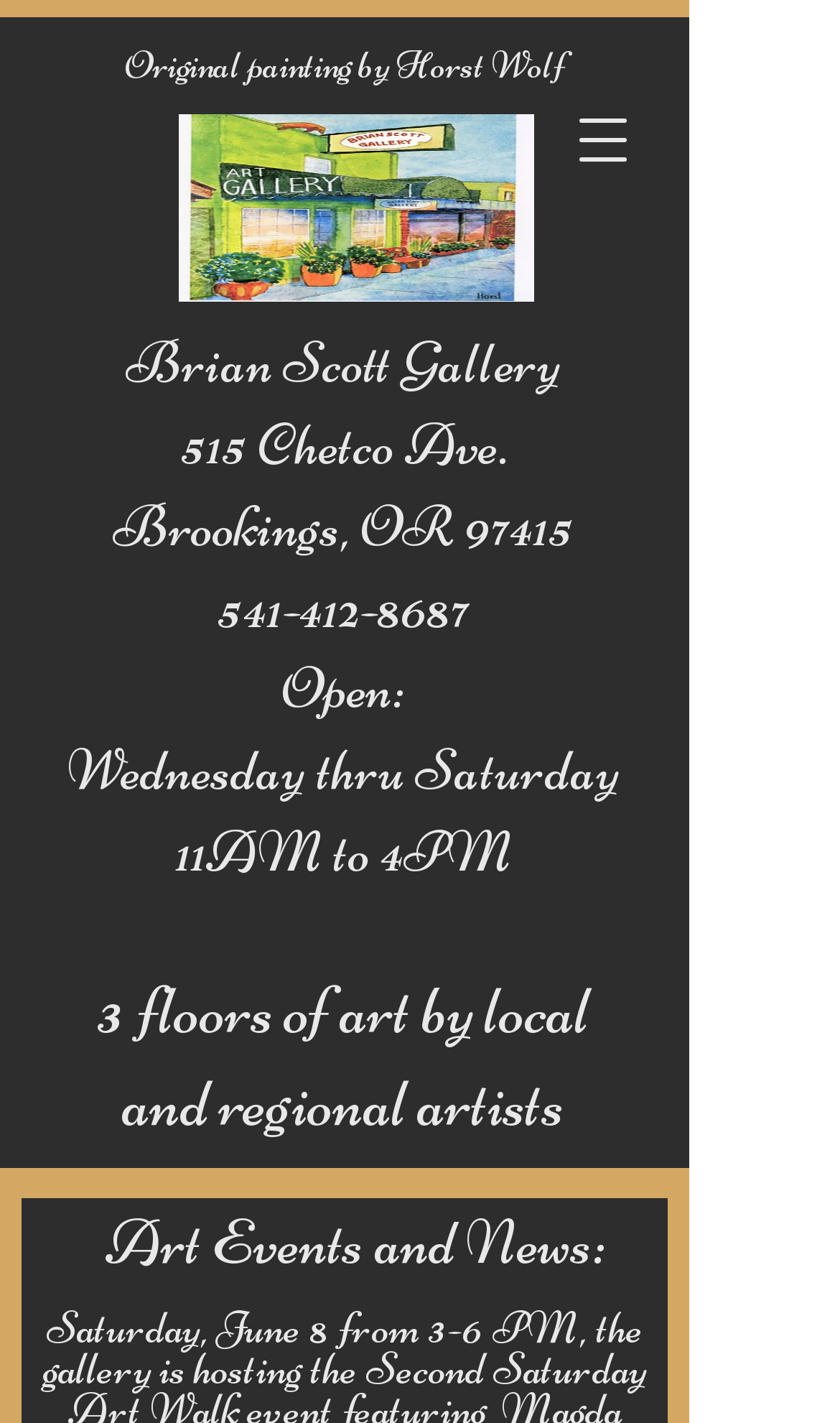How many floors of art are available at the Brian Scott Gallery?
Based on the content of the image, thoroughly explain and answer the question.

The webpage has a heading '3 floors of art by local and regional artists' which indicates that the Brian Scott Gallery has 3 floors of art.